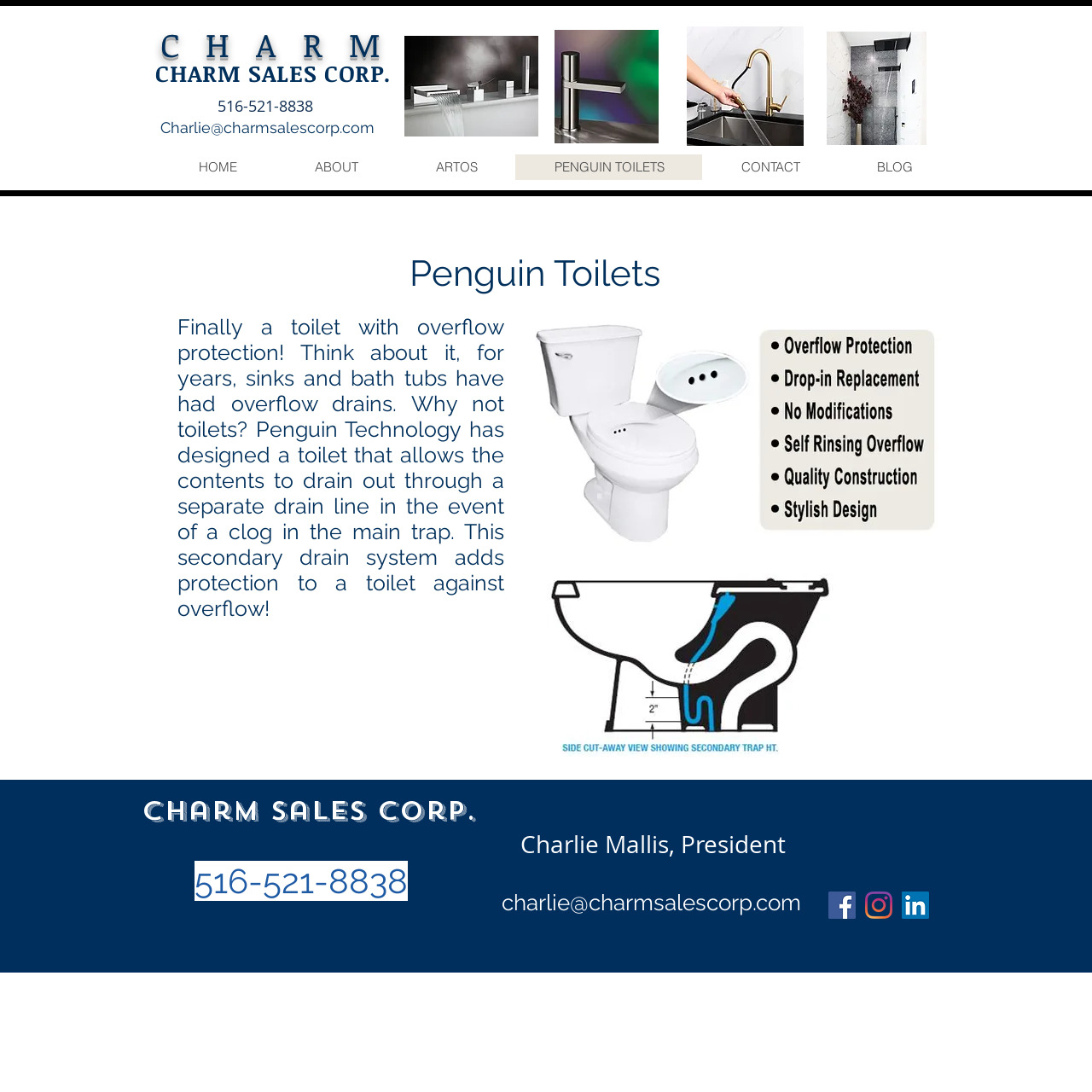Based on the image, provide a detailed response to the question:
What is the purpose of the Penguin Toilets?

The purpose of the Penguin Toilets can be inferred from the text on the webpage, which explains that the toilet has a separate drain line to prevent overflows when there is a clog. This feature adds protection to the toilet against overflow.